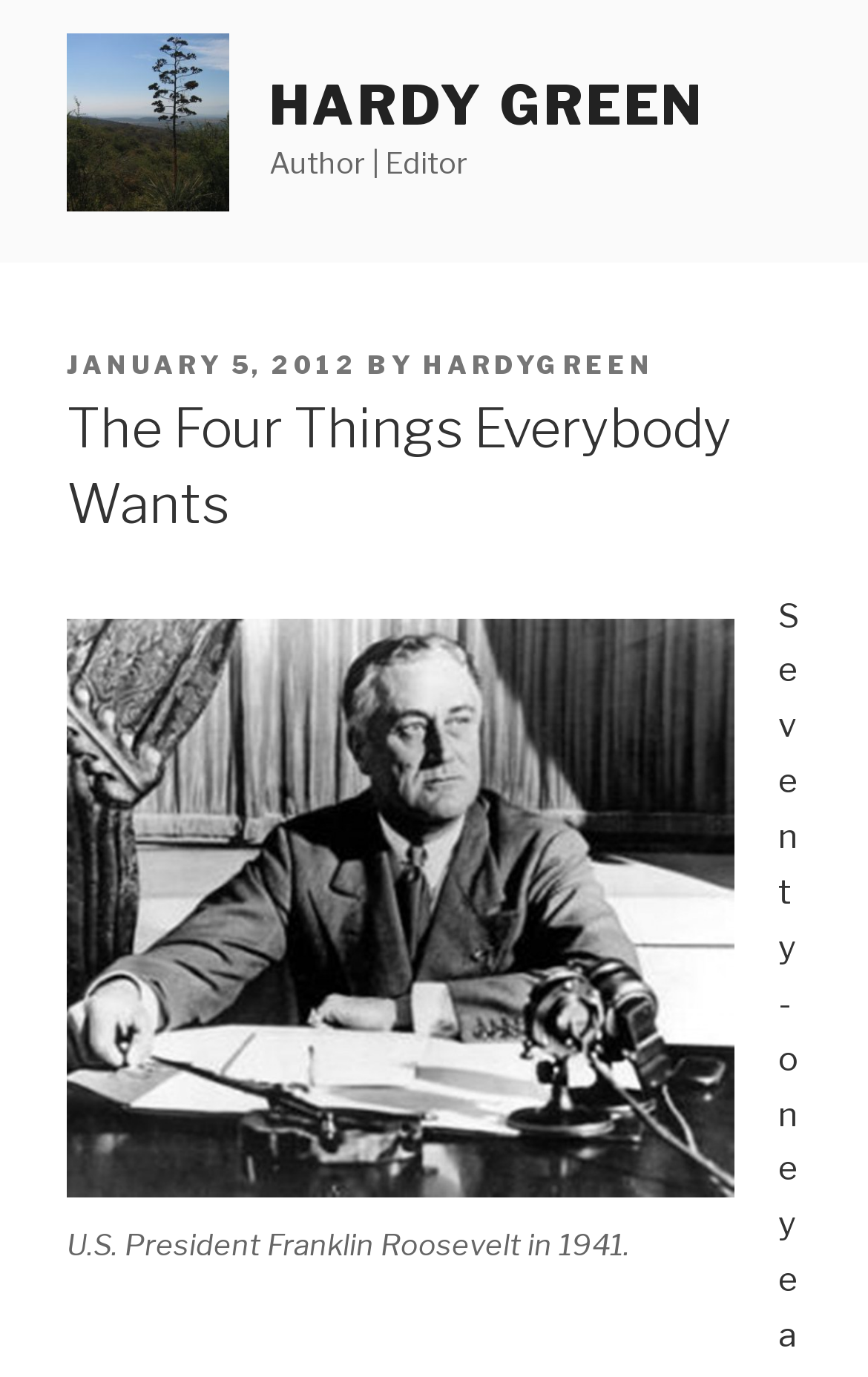Respond with a single word or phrase:
What is the title of the article?

The Four Things Everybody Wants